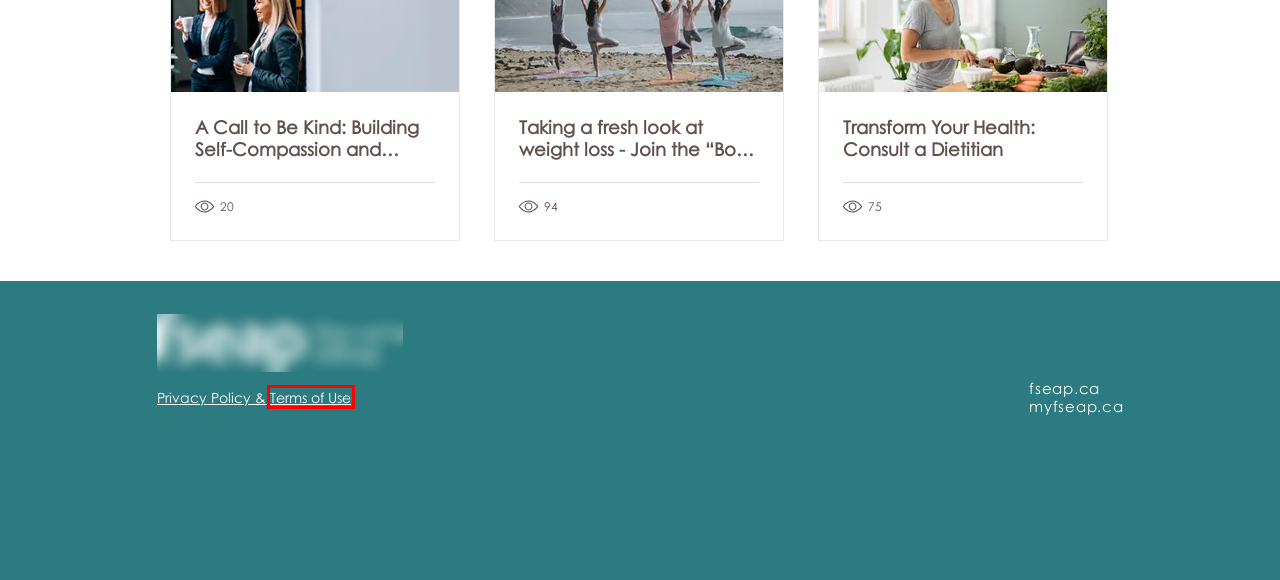You are provided with a screenshot of a webpage highlighting a UI element with a red bounding box. Choose the most suitable webpage description that matches the new page after clicking the element in the bounding box. Here are the candidates:
A. Videos
B. Toolkits
C. Privacy Policy | myFSEAP
D. Employee and Family Assistance Program | Canada | FSEAP
E. Terms of Use | myFSEAP
F. CCI - Self Help Resources for Mental Health Problems
G. Mental Health
H. Life Events

E